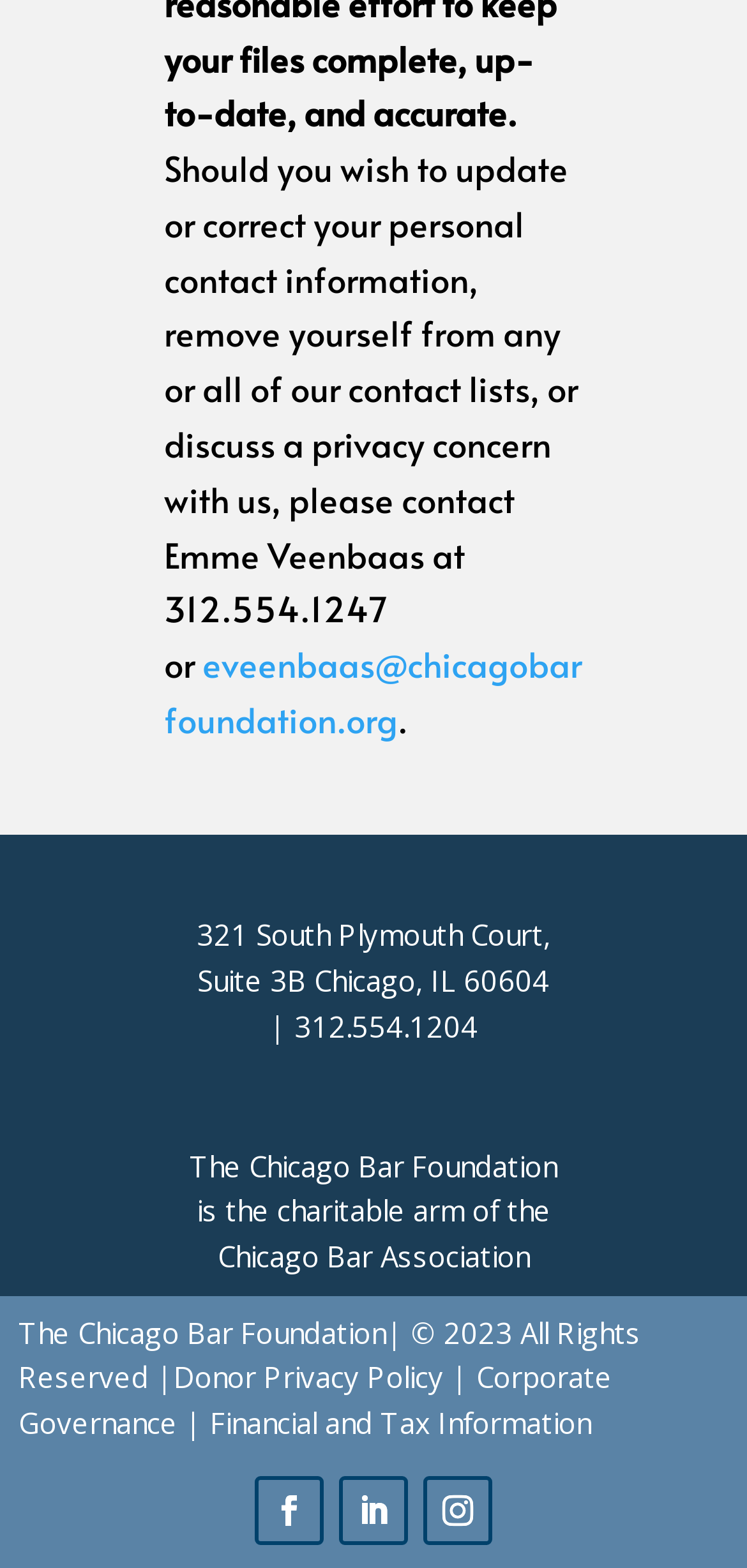Give a one-word or one-phrase response to the question: 
What is the email address to contact Emme Veenbaas?

eveenbaas@chicagobarfoundation.org